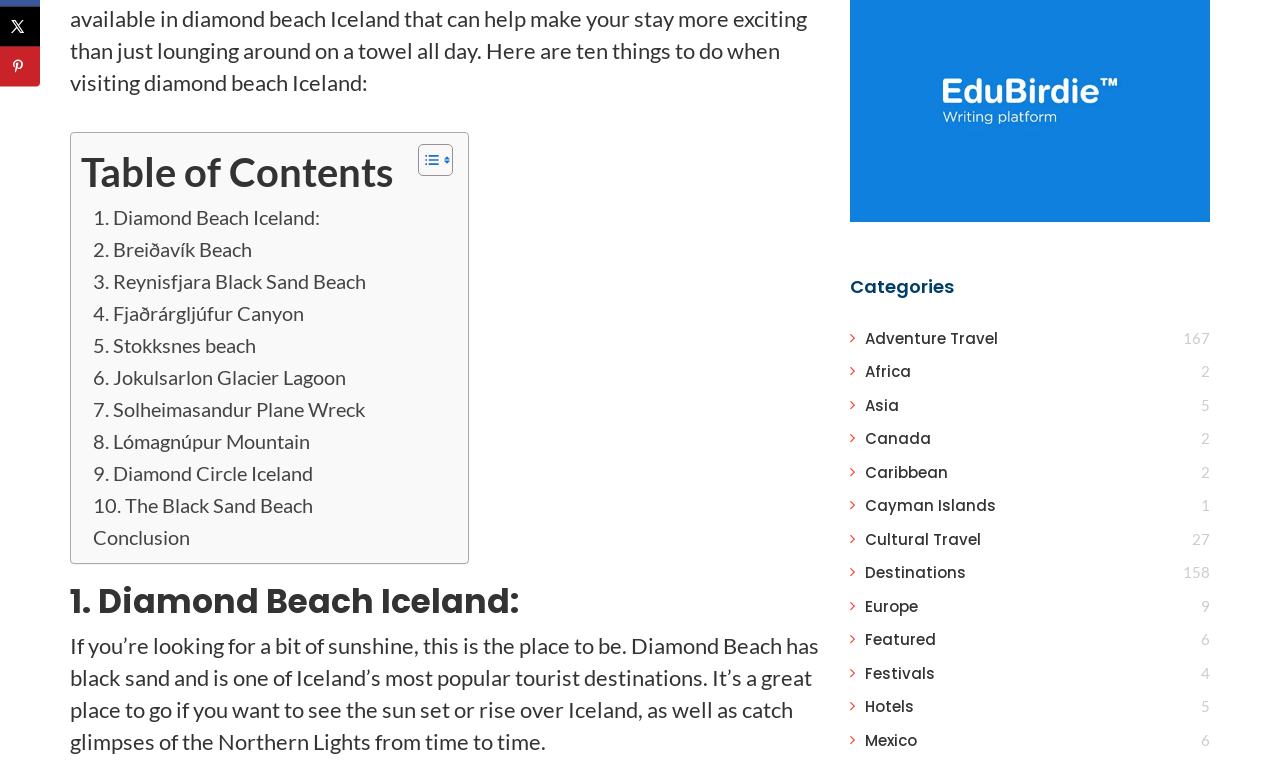Provide the bounding box coordinates of the HTML element described by the text: "Read More". The coordinates should be in the format [left, top, right, bottom] with values between 0 and 1.

None